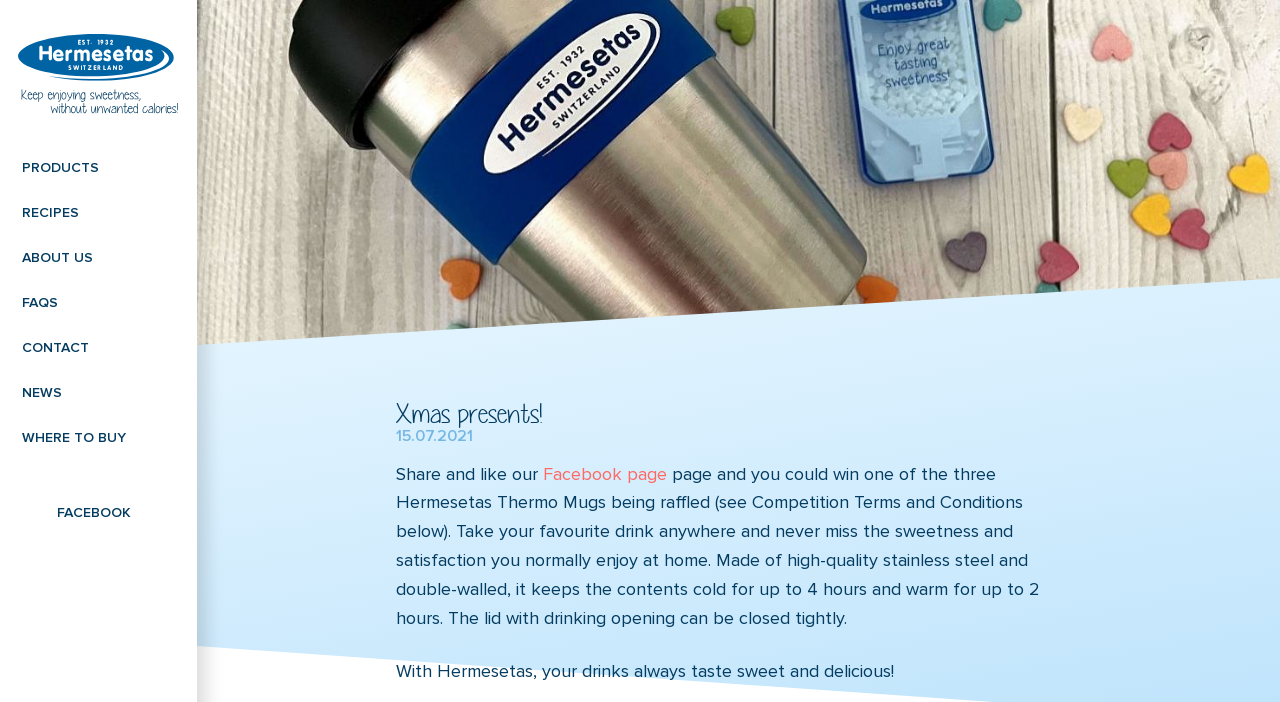Please identify the bounding box coordinates of the element on the webpage that should be clicked to follow this instruction: "Check NEWS". The bounding box coordinates should be given as four float numbers between 0 and 1, formatted as [left, top, right, bottom].

[0.0, 0.524, 0.154, 0.588]